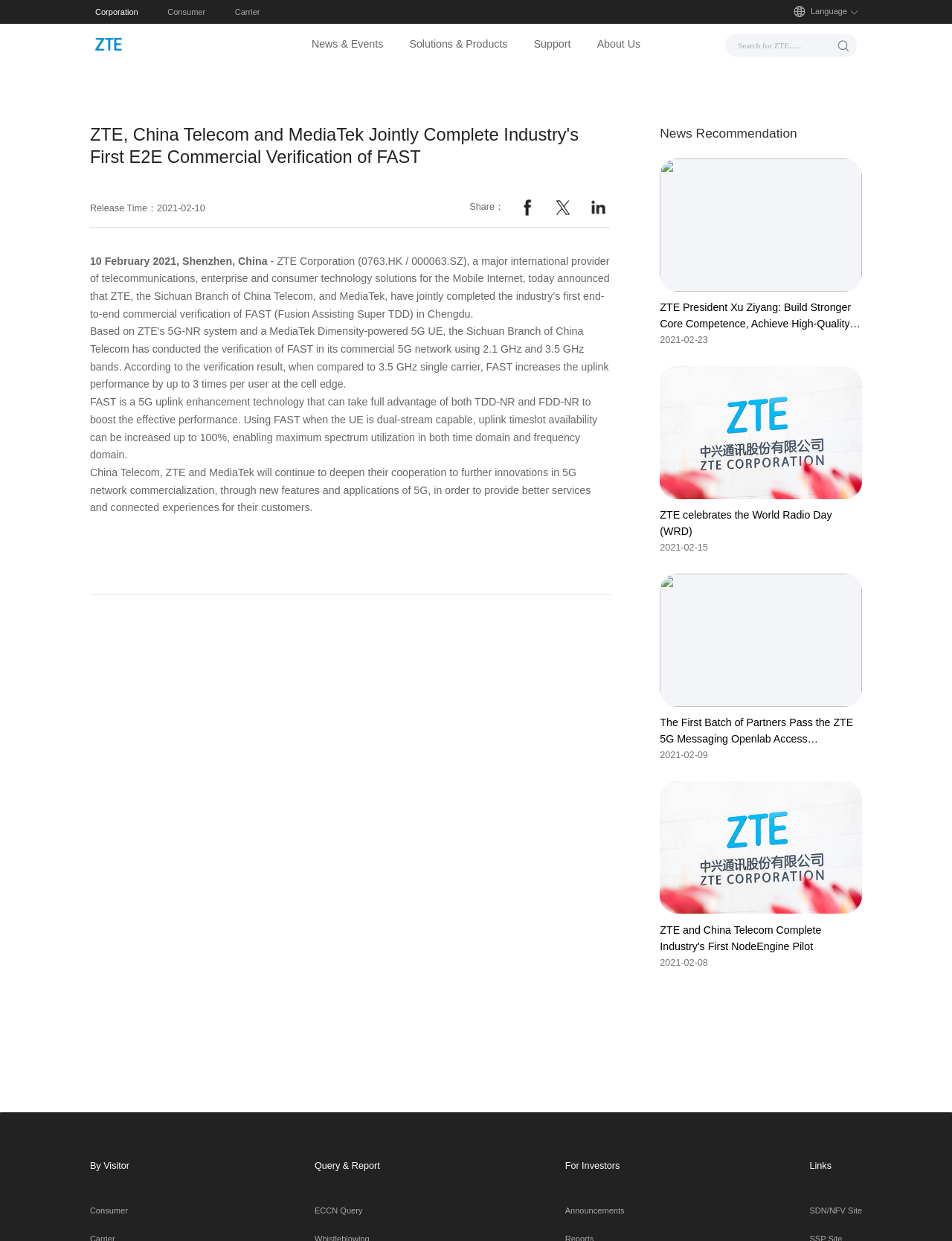Provide a thorough description of the webpage you see.

The webpage is a press release from ZTE, a technology company. At the top, there is a logo of ZTE, accompanied by a navigation menu with links to different sections of the website, including "Corporation", "Consumer", "Carrier", "News & Events", "Solutions & Products", "Support", and "About Us". 

Below the navigation menu, there is a search bar with a button on the right side. On the top-right corner, there is a language selection option.

The main content of the webpage is a press release titled "ZTE, China Telecom and MediaTek Jointly Complete Industry's First E2E Commercial Verification of FAST". The release date, "10 February 2021", is displayed below the title. The content of the press release is divided into several paragraphs, describing the achievement of the commercial verification of FAST, a 5G uplink enhancement technology. 

On the right side of the press release, there are social media sharing buttons for Facebook, Twitter, and LinkedIn. 

Below the press release, there is a section titled "News Recommendation", which lists four news articles with links to their respective pages. The articles are related to ZTE's activities and achievements in the field of 5G technology.

At the bottom of the webpage, there are three columns of links and text. The left column has links to different sections of the website, including "Consumer" and "Query & Report". The middle column has links related to investors, including "Announcements". The right column has links to other websites, including "SDN/NFV Site".